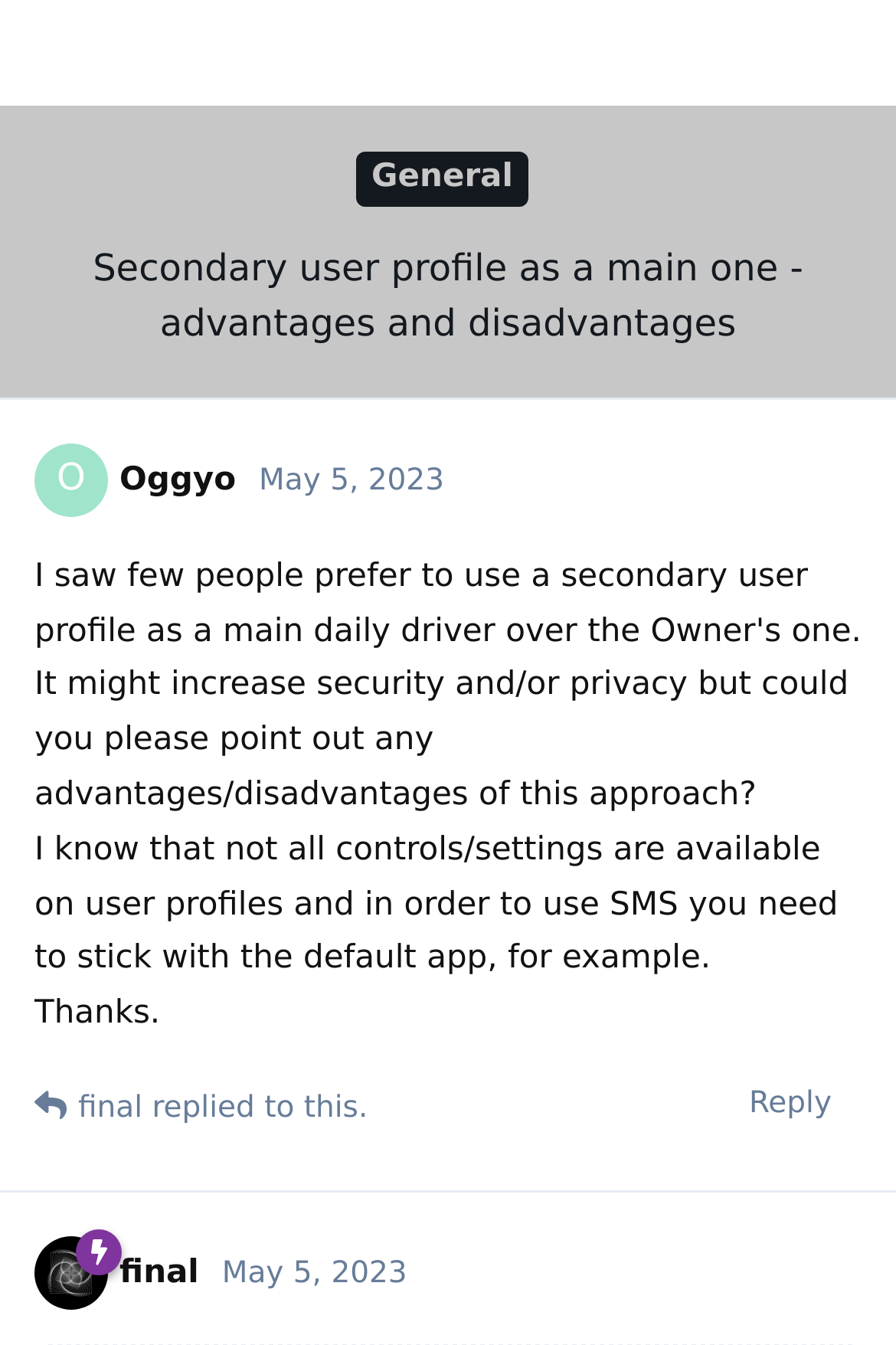Give an in-depth explanation of the webpage layout and content.

The webpage is a discussion forum page, specifically a thread titled "Secondary user profile as a main one - advantages and disadvantages" on the GrapheneOS Discussion Forum. 

At the top left, there is a link to go "Back to Discussion List". On the top right, there is a button to toggle a dropdown menu for discussion actions. Next to it, there is a button indicating that this is "1 of 5 posts" in the thread.

Below the top section, there is a header area that spans most of the width. Within this area, there is a heading that reads "final" on the left, followed by a label "Mod" and a link to the post date "Aug 30, 2023". 

Below the header area, there is a link with a username or identifier "\uf3e5 Hb1hf". 

There are two "Reply" buttons, one located at the top right of the header area and another at the bottom right of the page.